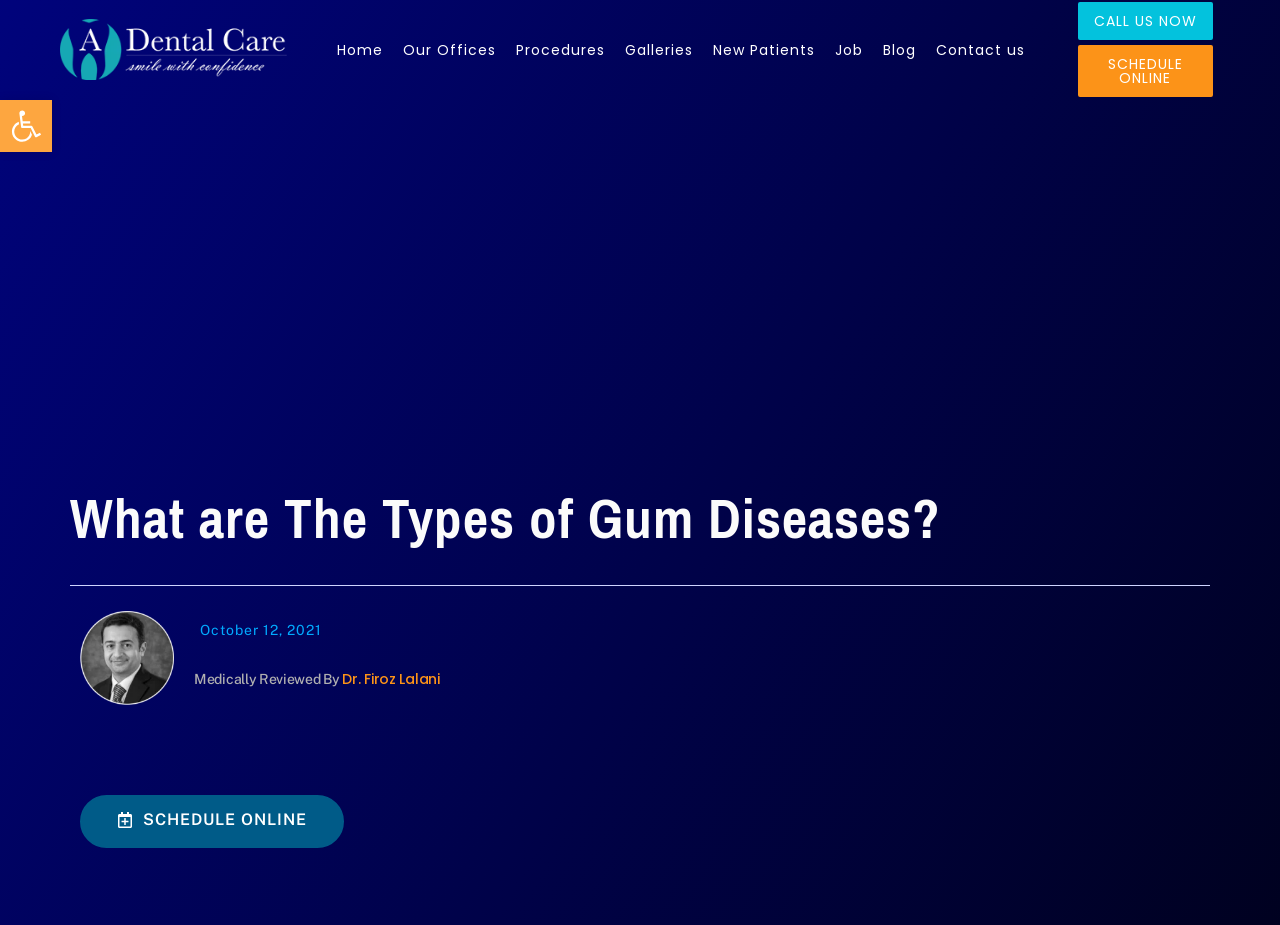Find the bounding box coordinates of the area to click in order to follow the instruction: "Go to home page".

[0.255, 0.029, 0.307, 0.078]